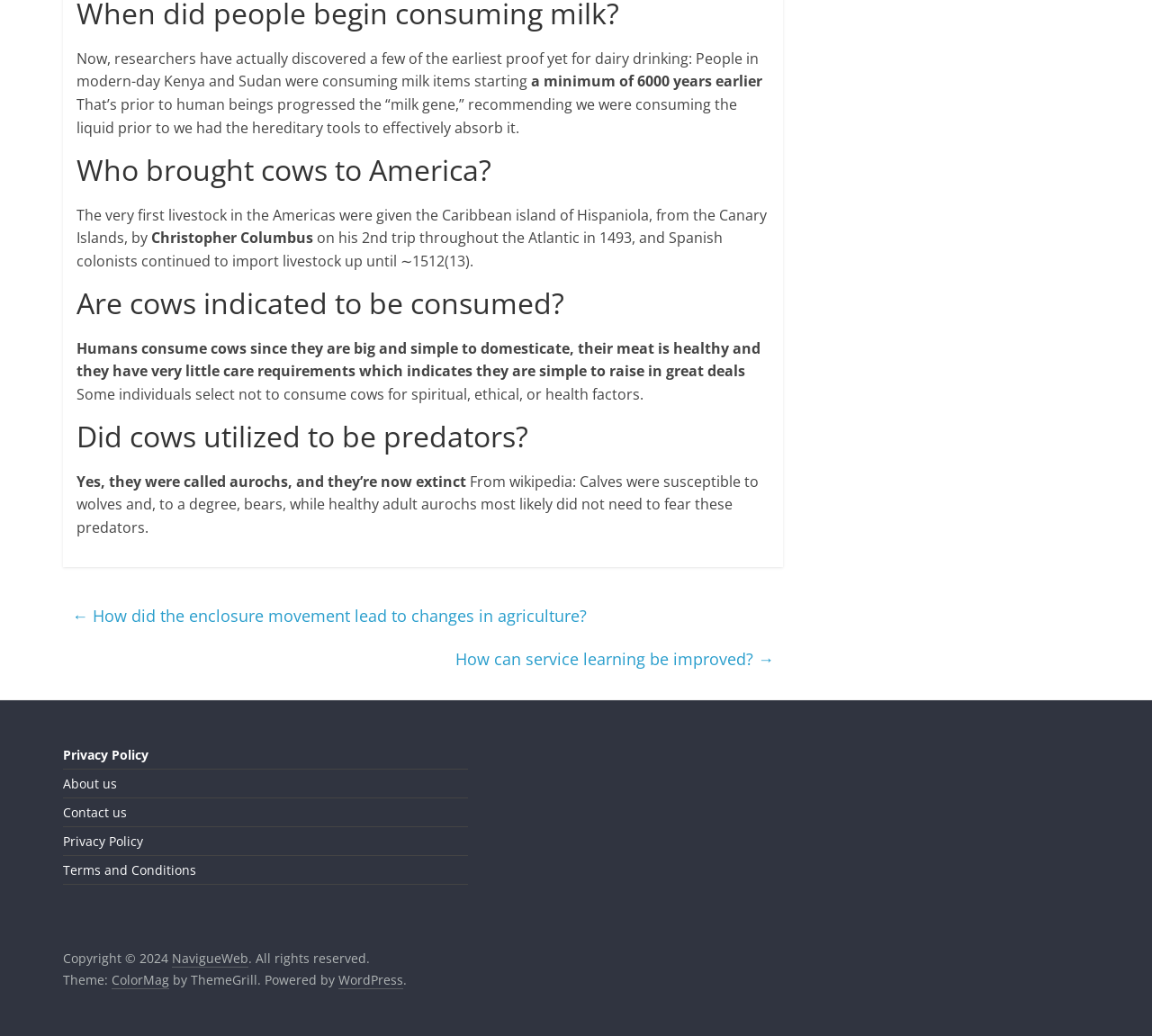Give the bounding box coordinates for the element described as: "Contact us".

[0.055, 0.776, 0.11, 0.793]